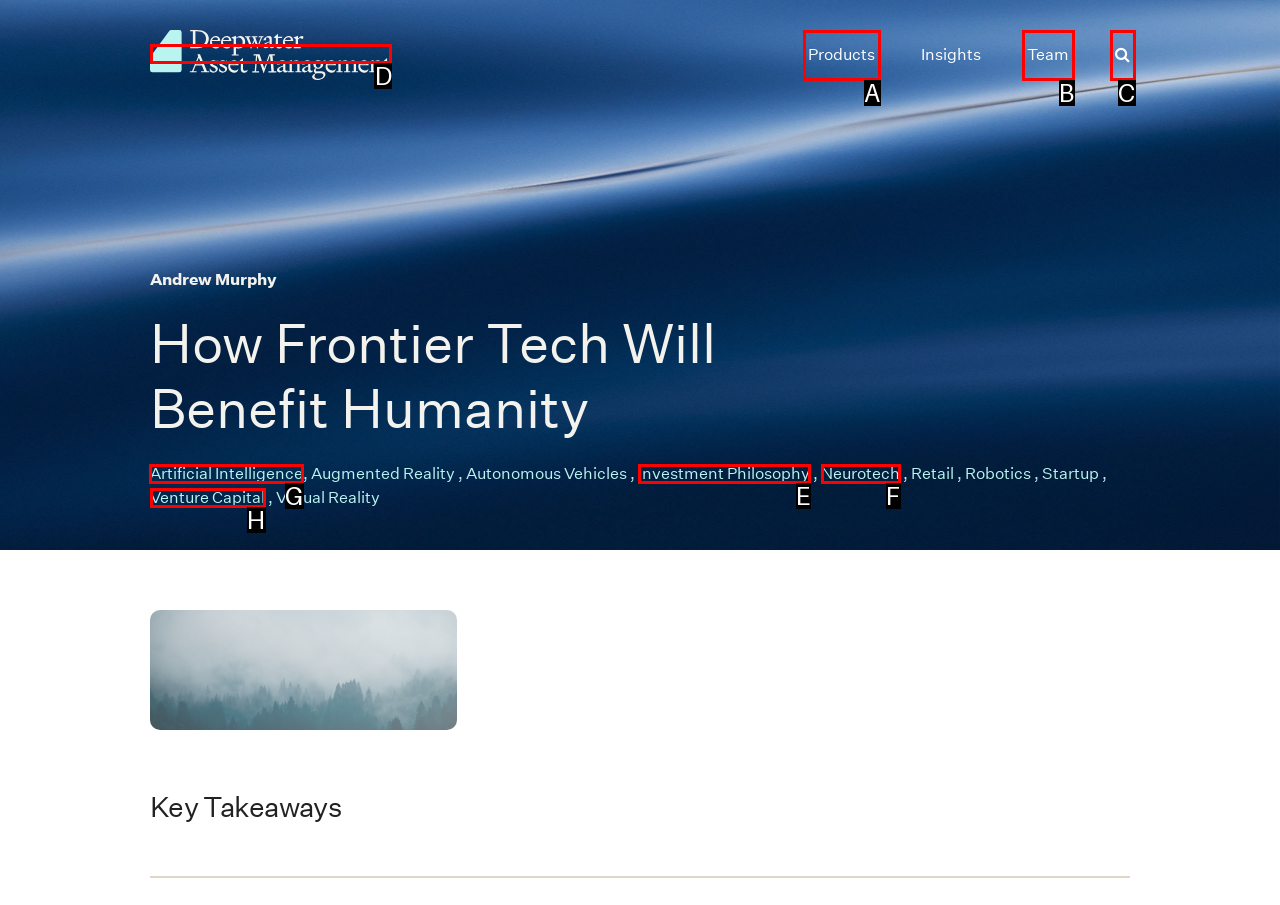Indicate which lettered UI element to click to fulfill the following task: Read about 'Artificial Intelligence'
Provide the letter of the correct option.

G